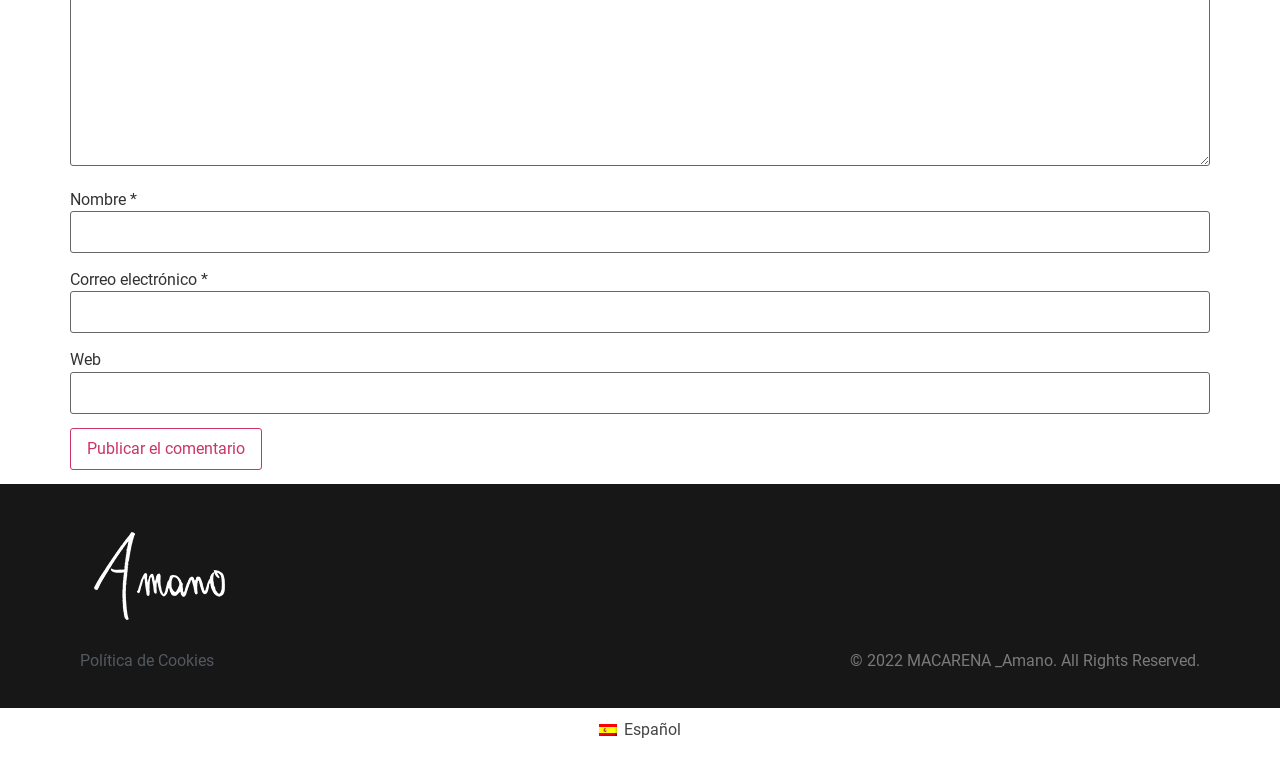Answer in one word or a short phrase: 
What is the purpose of the button?

Publicar el comentario